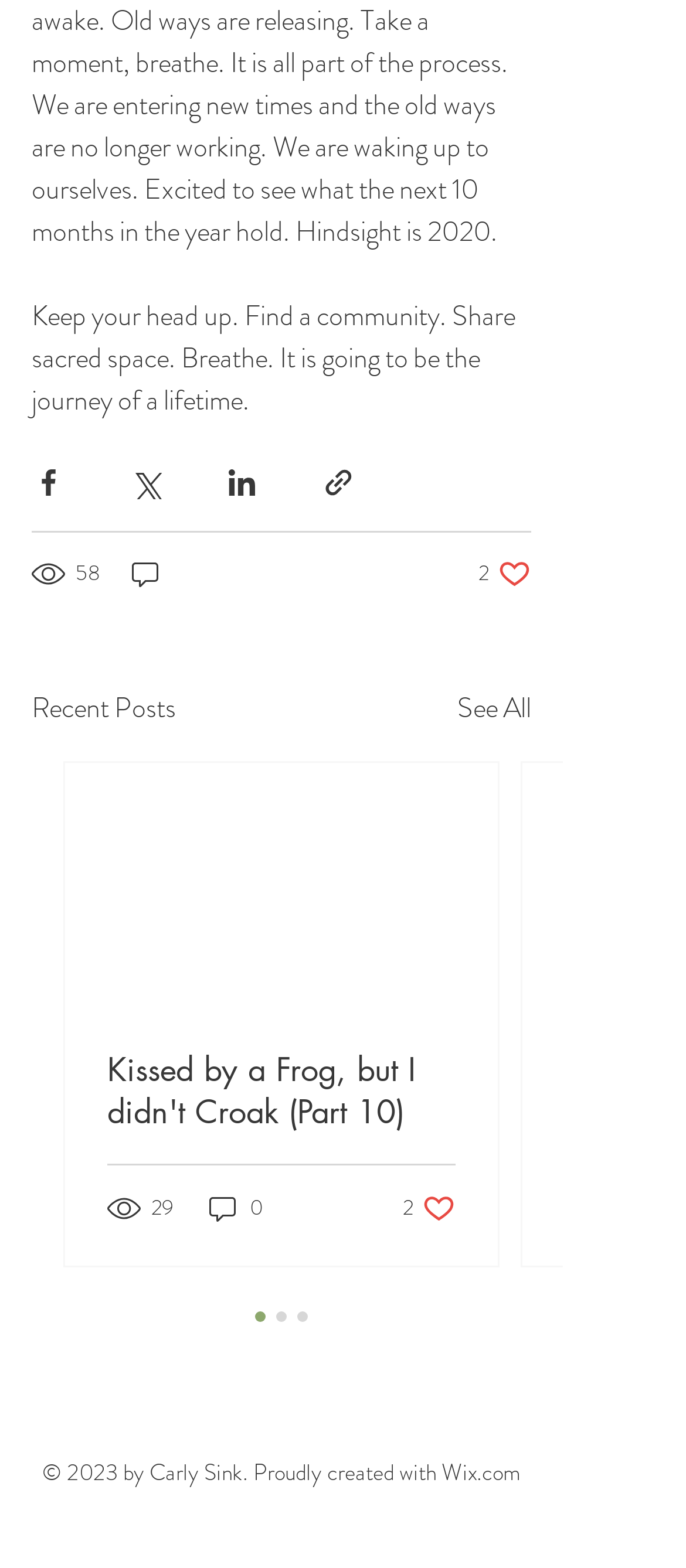Provide the bounding box coordinates of the HTML element described as: "aria-label="Share via Twitter"". The bounding box coordinates should be four float numbers between 0 and 1, i.e., [left, top, right, bottom].

[0.187, 0.297, 0.236, 0.318]